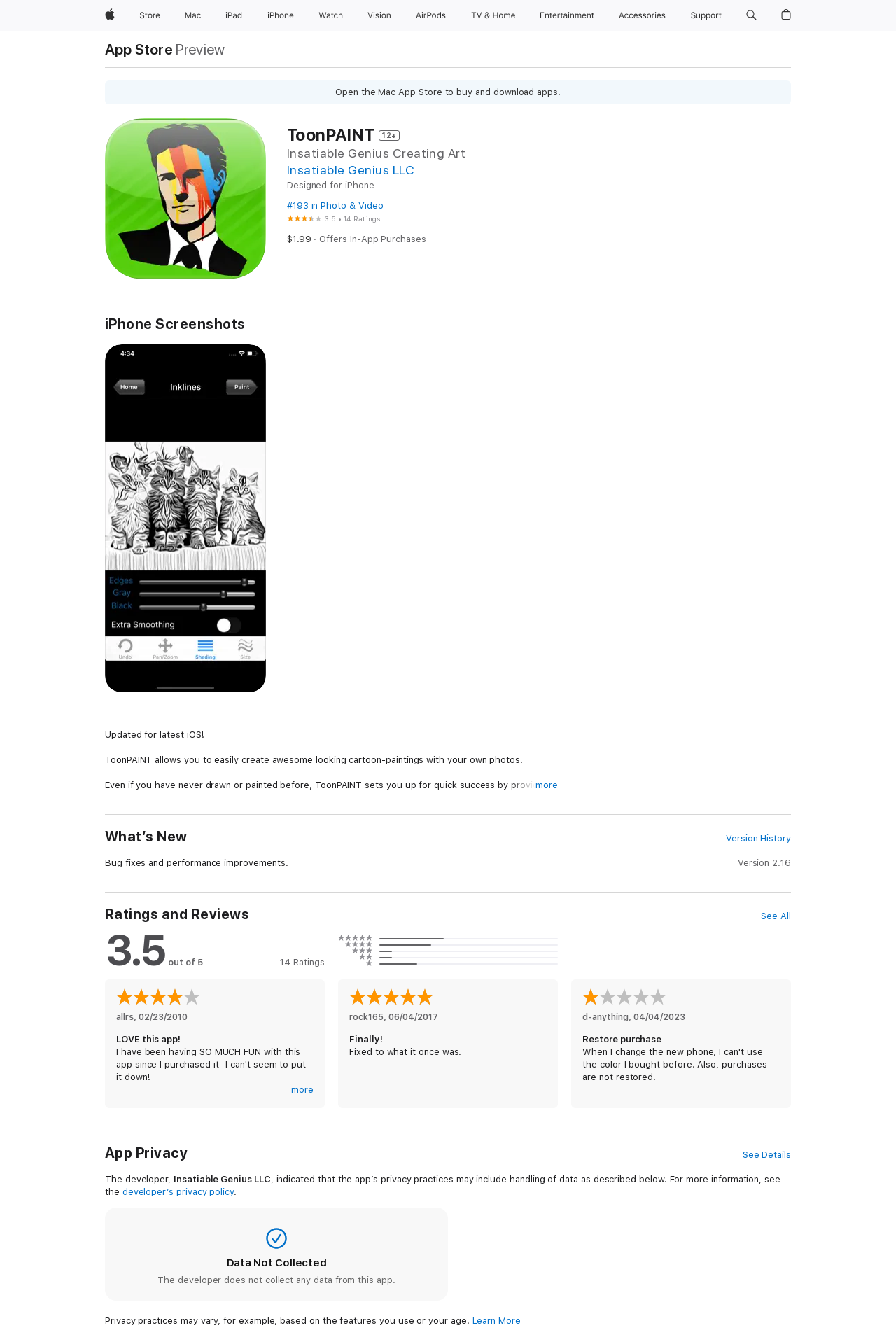Provide the bounding box coordinates of the section that needs to be clicked to accomplish the following instruction: "View iPhone Screenshots."

[0.117, 0.236, 0.883, 0.249]